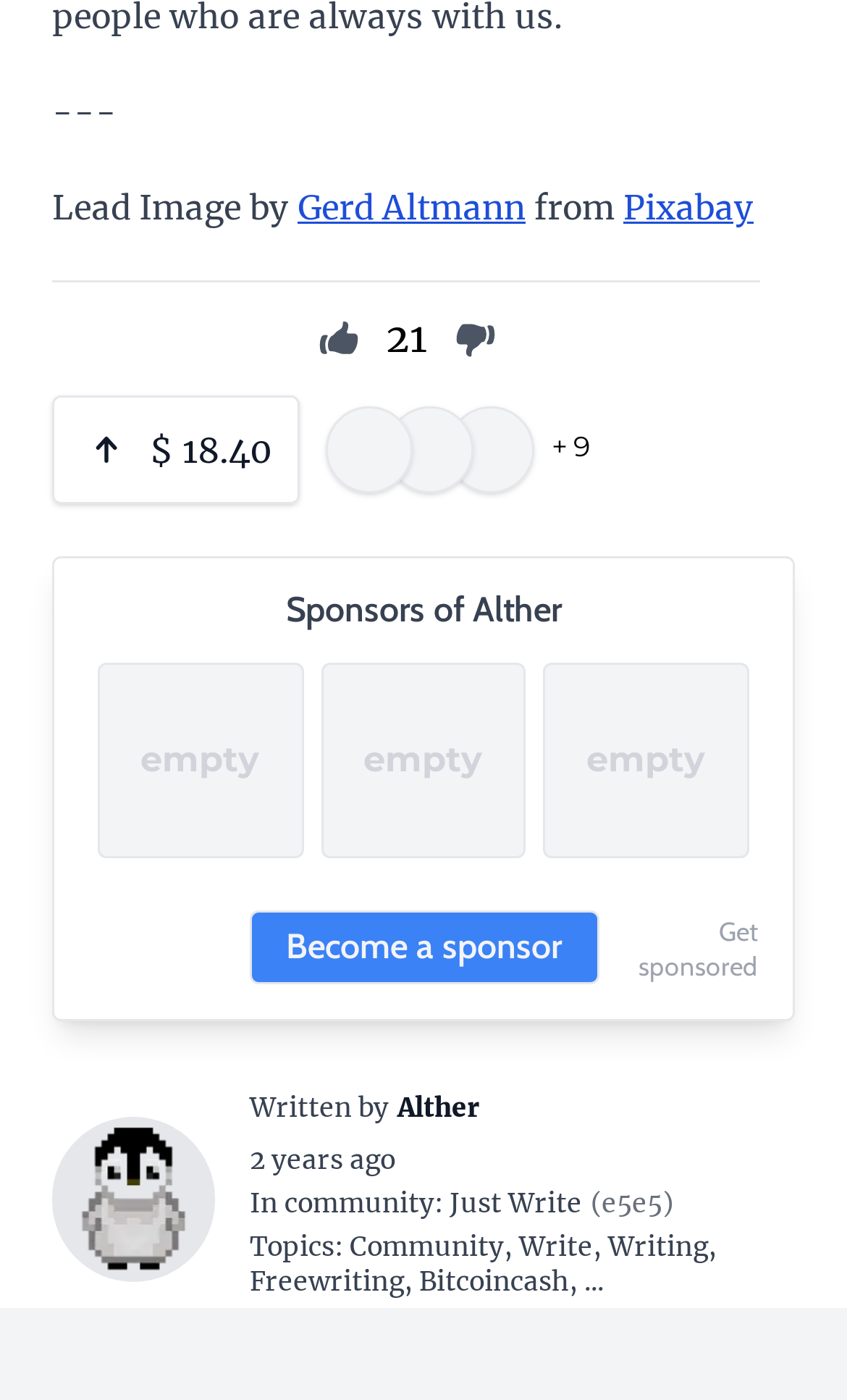Please identify the coordinates of the bounding box that should be clicked to fulfill this instruction: "Click the button with a picture".

[0.373, 0.226, 0.424, 0.257]